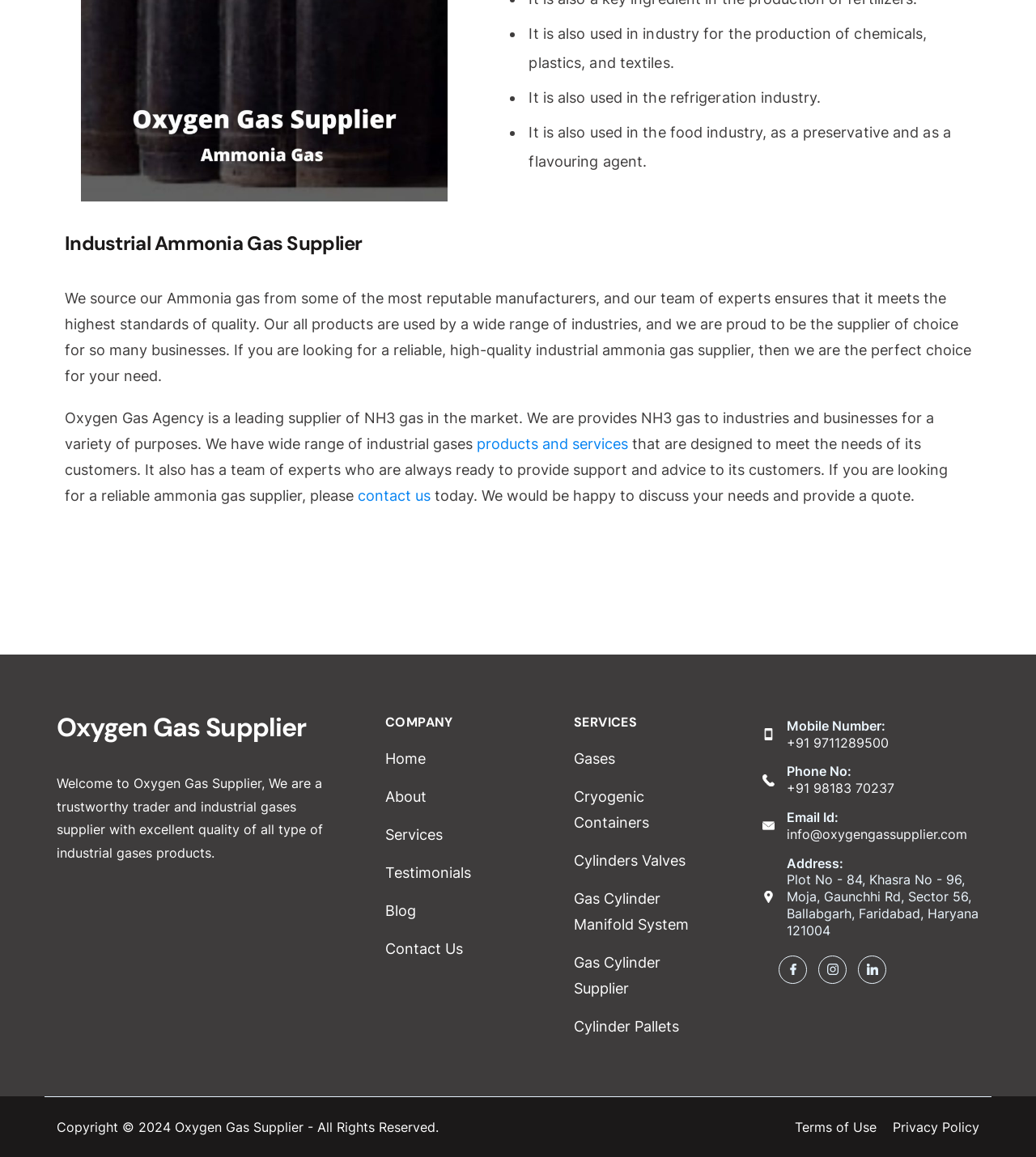Please identify the bounding box coordinates of the clickable region that I should interact with to perform the following instruction: "Contact us through phone number". The coordinates should be expressed as four float numbers between 0 and 1, i.e., [left, top, right, bottom].

[0.759, 0.635, 0.858, 0.649]